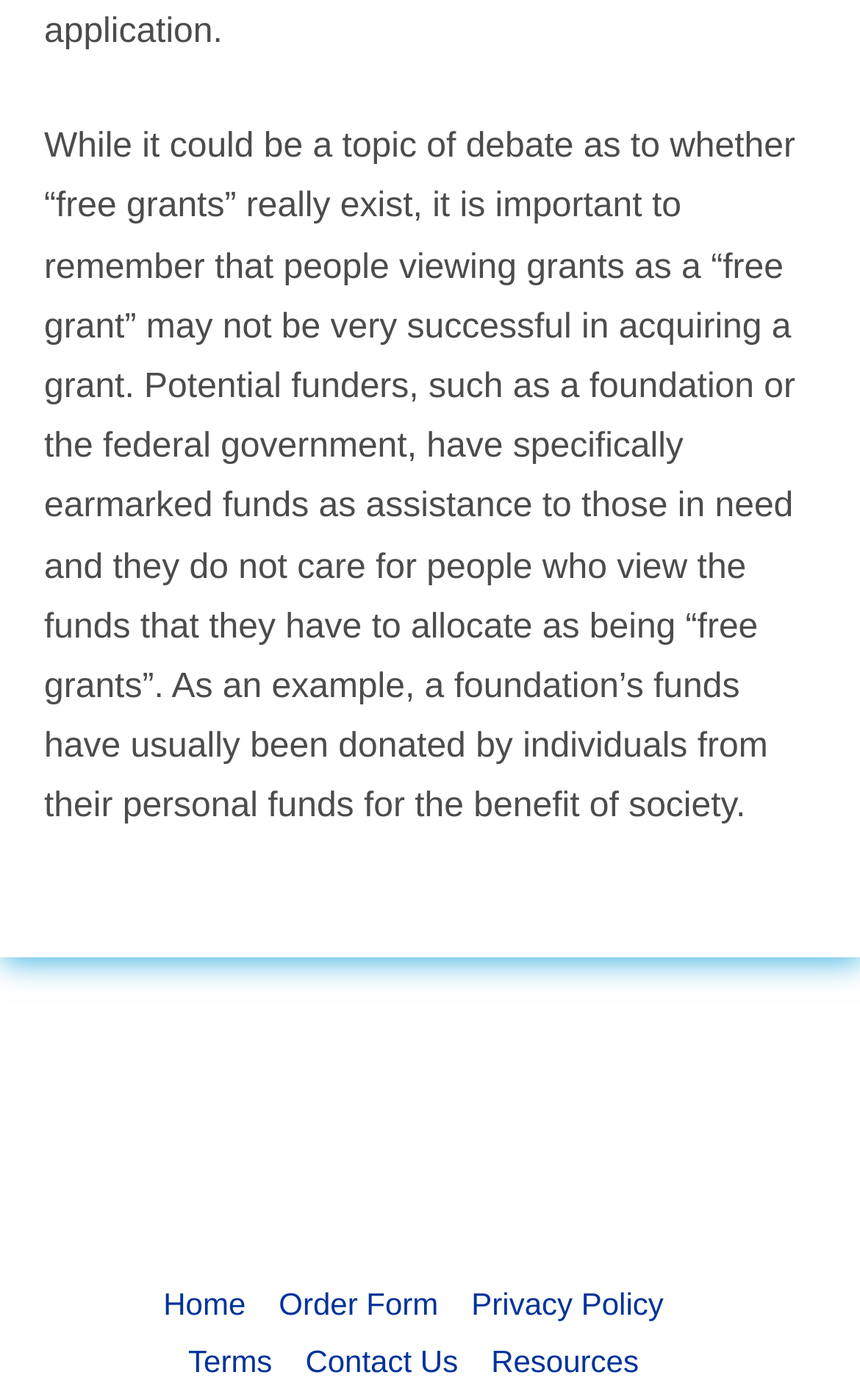Give a short answer using one word or phrase for the question:
How many links are at the bottom of the page?

6